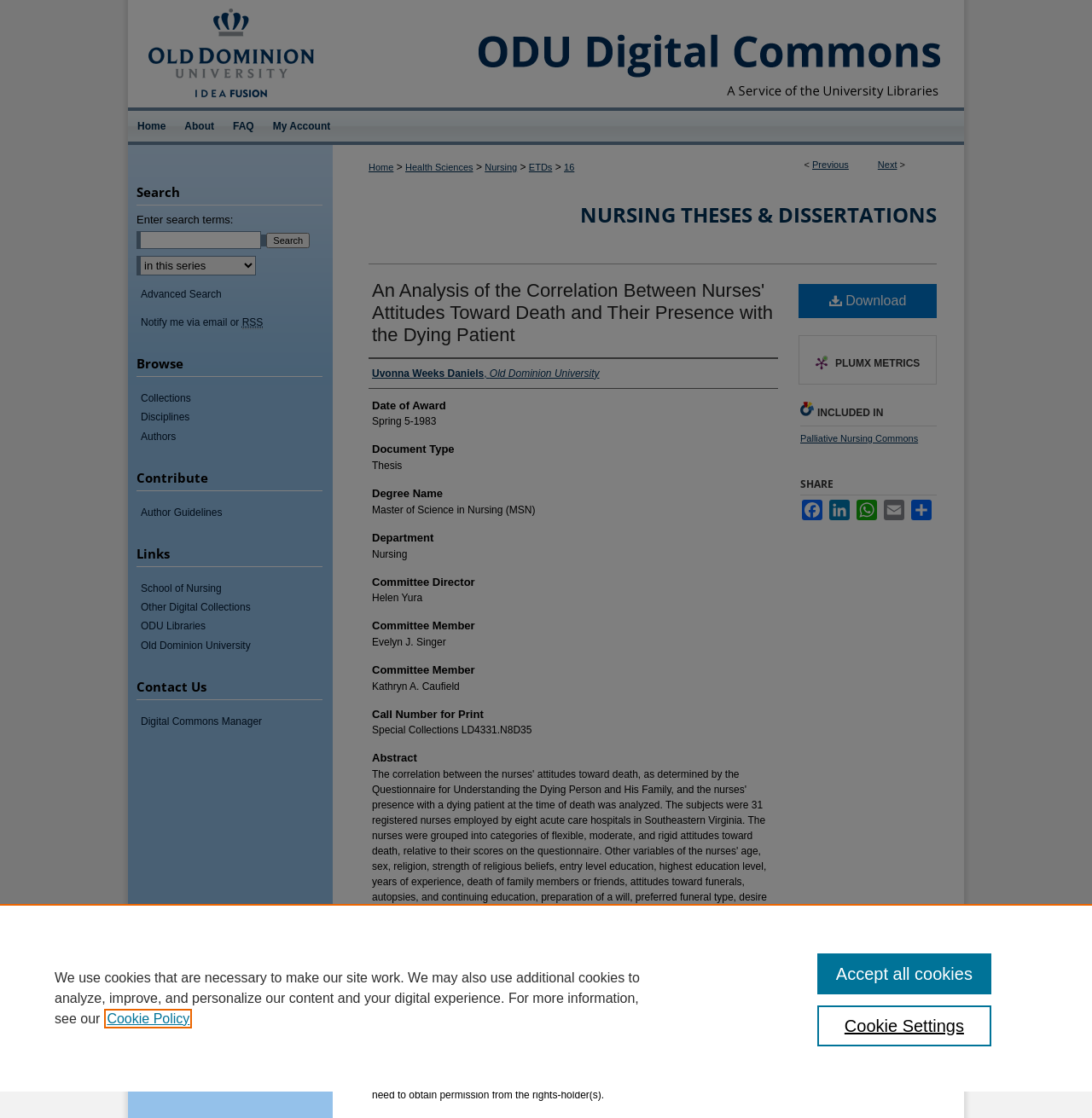Please find the bounding box coordinates (top-left x, top-left y, bottom-right x, bottom-right y) in the screenshot for the UI element described as follows: Accept all cookies

[0.748, 0.853, 0.908, 0.889]